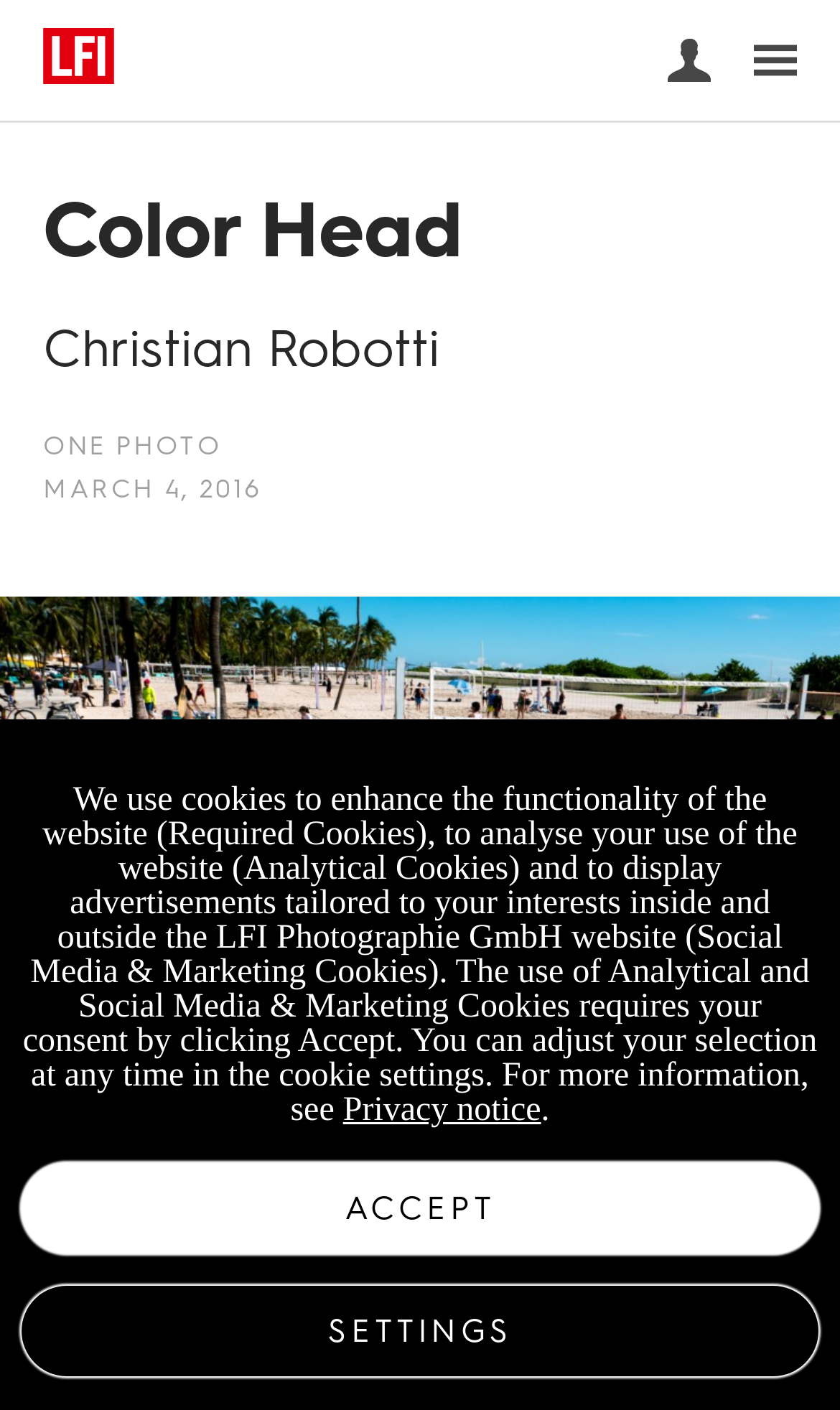Using the details in the image, give a detailed response to the question below:
How many images are displayed on the webpage?

There are two images displayed on the webpage, one is the logo of 'LFI - Leica Fotografie International' and the other is the main image 'L1010347-001'.